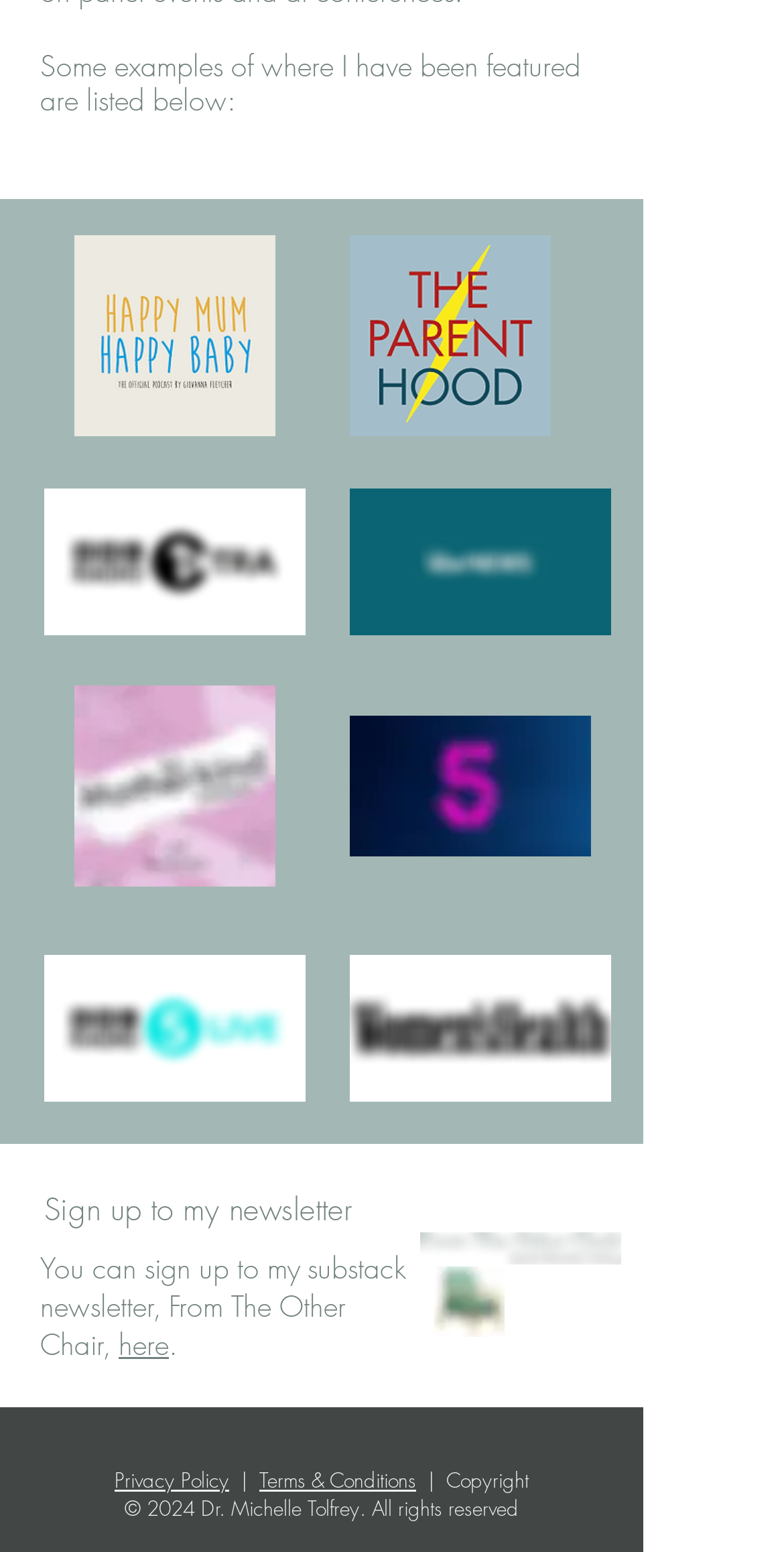Answer briefly with one word or phrase:
What is the author's profession?

Dr.